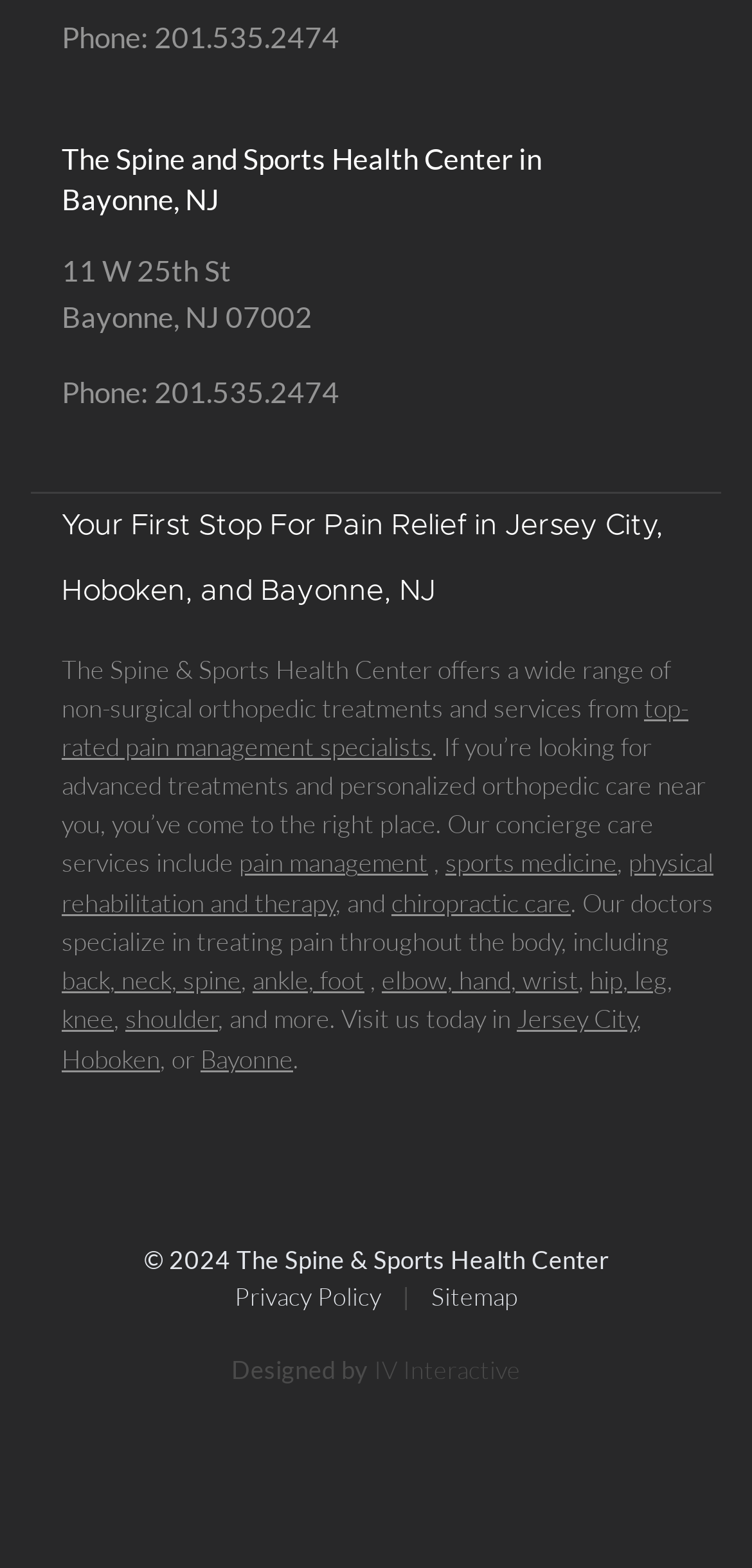Please predict the bounding box coordinates of the element's region where a click is necessary to complete the following instruction: "Visit the homepage of The Spine and Sports Health Center". The coordinates should be represented by four float numbers between 0 and 1, i.e., [left, top, right, bottom].

[0.082, 0.09, 0.721, 0.138]